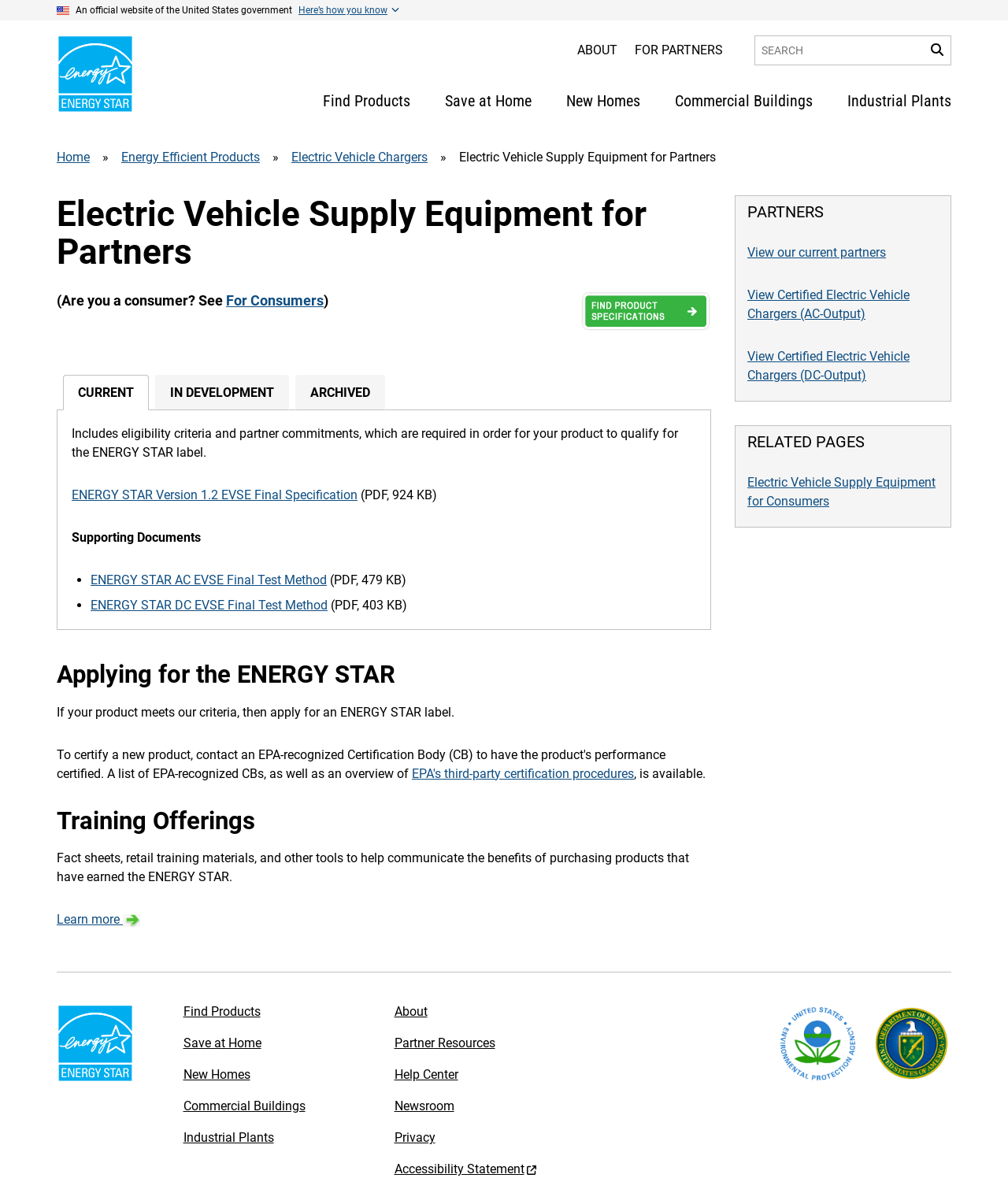Select the bounding box coordinates of the element I need to click to carry out the following instruction: "Apply for the ENERGY STAR label".

[0.409, 0.636, 0.629, 0.649]